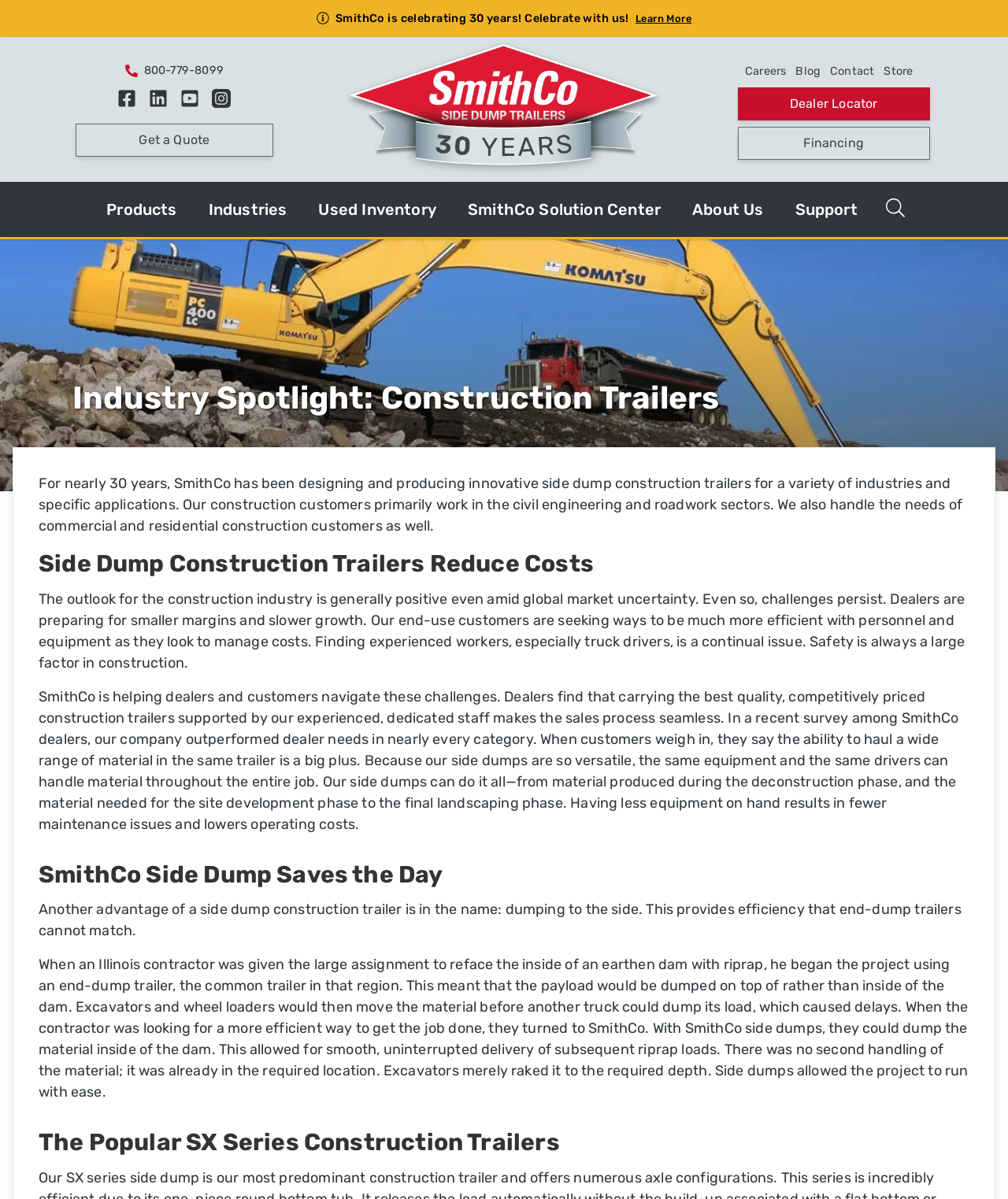Please mark the clickable region by giving the bounding box coordinates needed to complete this instruction: "Leave a comment".

None